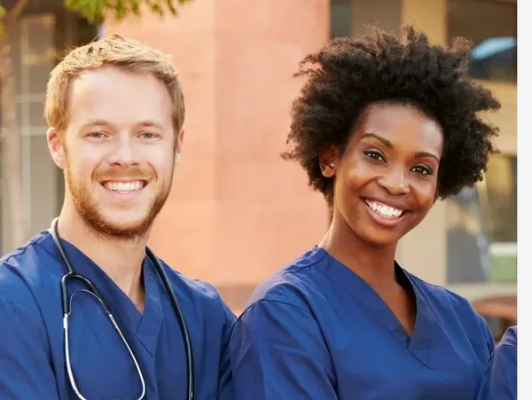Where are the healthcare professionals posed?
Based on the screenshot, respond with a single word or phrase.

Outdoors